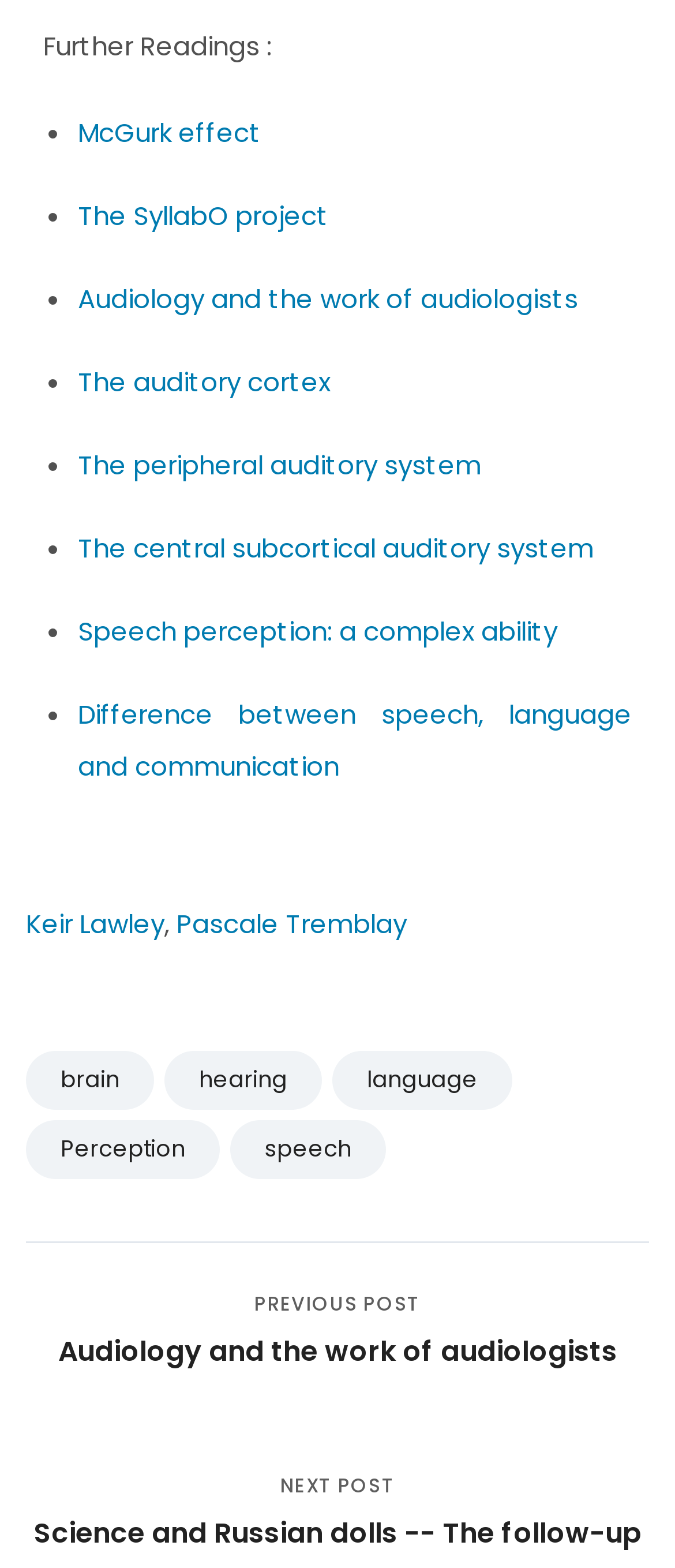Given the element description "McGurk effect", identify the bounding box of the corresponding UI element.

[0.115, 0.073, 0.387, 0.097]